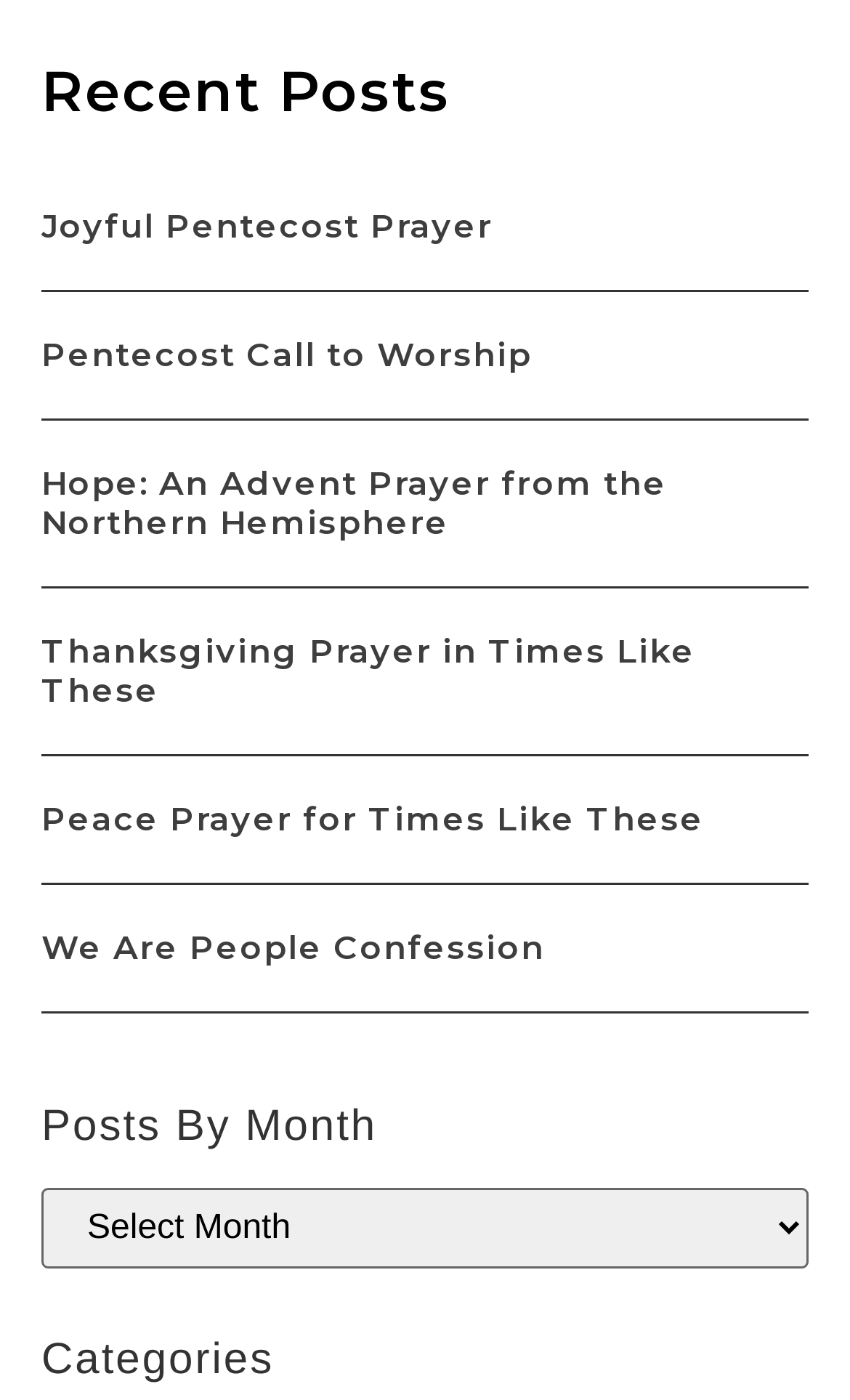Extract the bounding box coordinates for the described element: "Joyful Pentecost Prayer". The coordinates should be represented as four float numbers between 0 and 1: [left, top, right, bottom].

[0.049, 0.147, 0.579, 0.176]